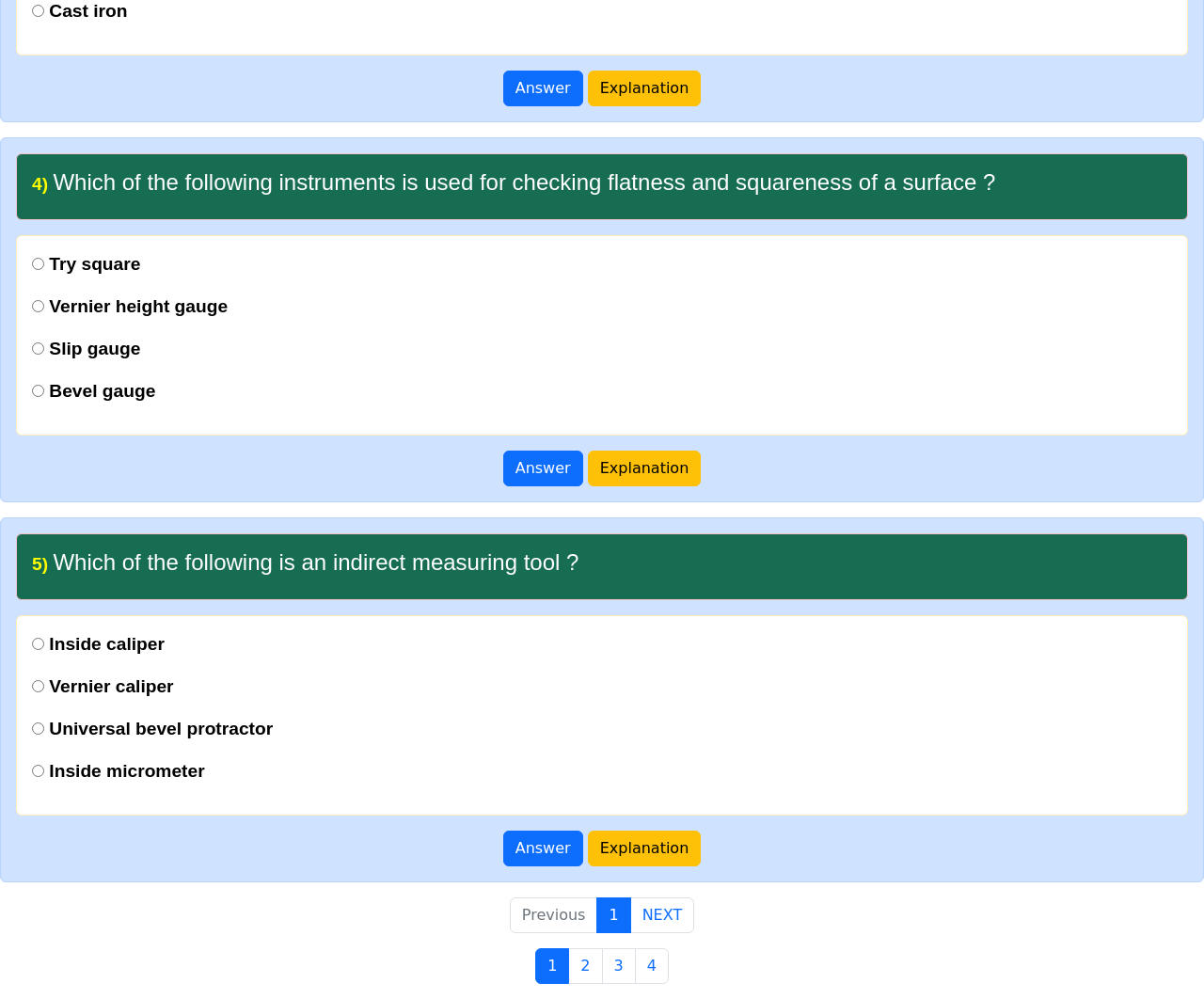Locate the bounding box coordinates of the clickable area to execute the instruction: "Click Answer". Provide the coordinates as four float numbers between 0 and 1, represented as [left, top, right, bottom].

[0.418, 0.071, 0.484, 0.107]